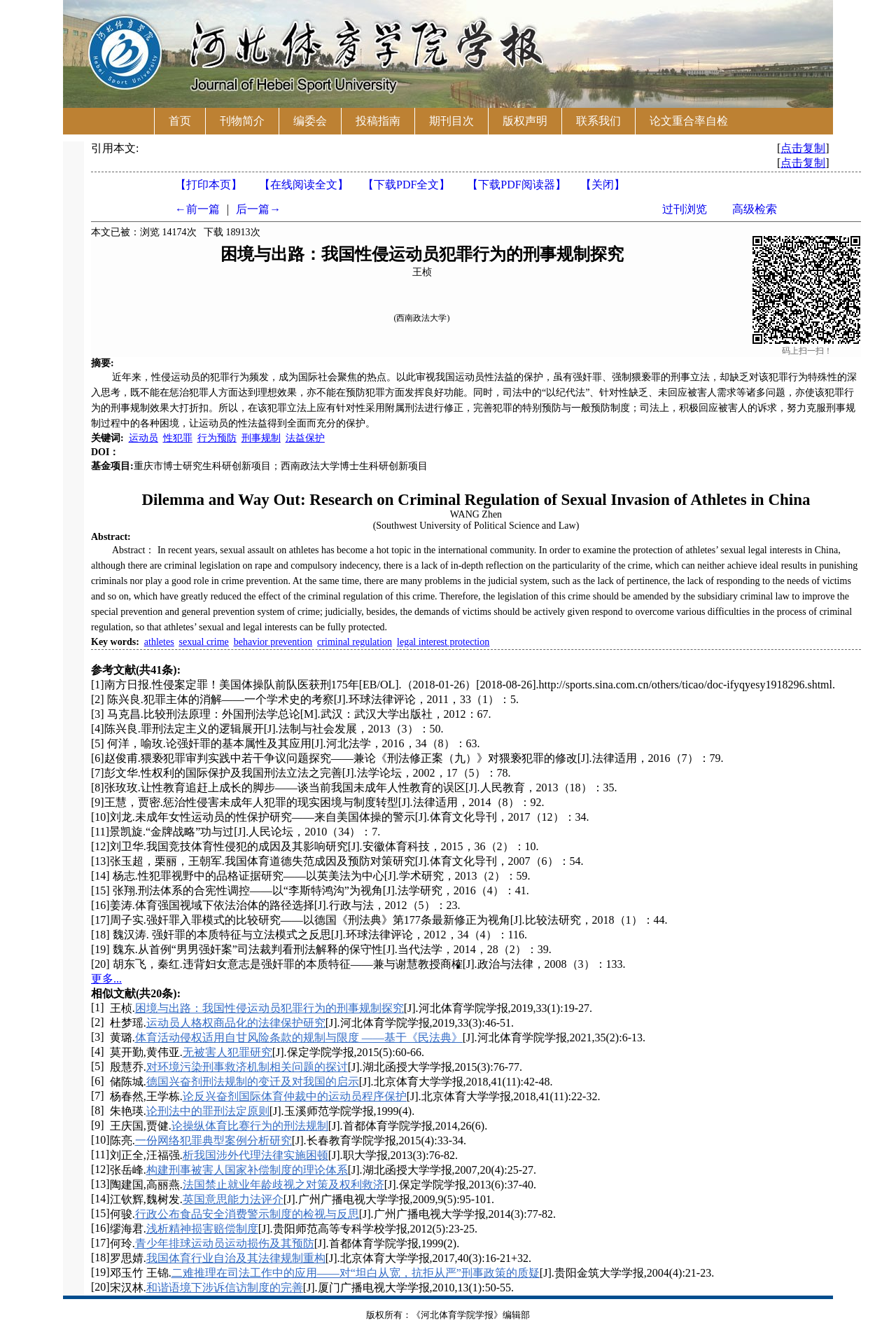Identify the bounding box coordinates of the element to click to follow this instruction: 'click the '运动员' keyword'. Ensure the coordinates are four float values between 0 and 1, provided as [left, top, right, bottom].

[0.143, 0.326, 0.176, 0.334]